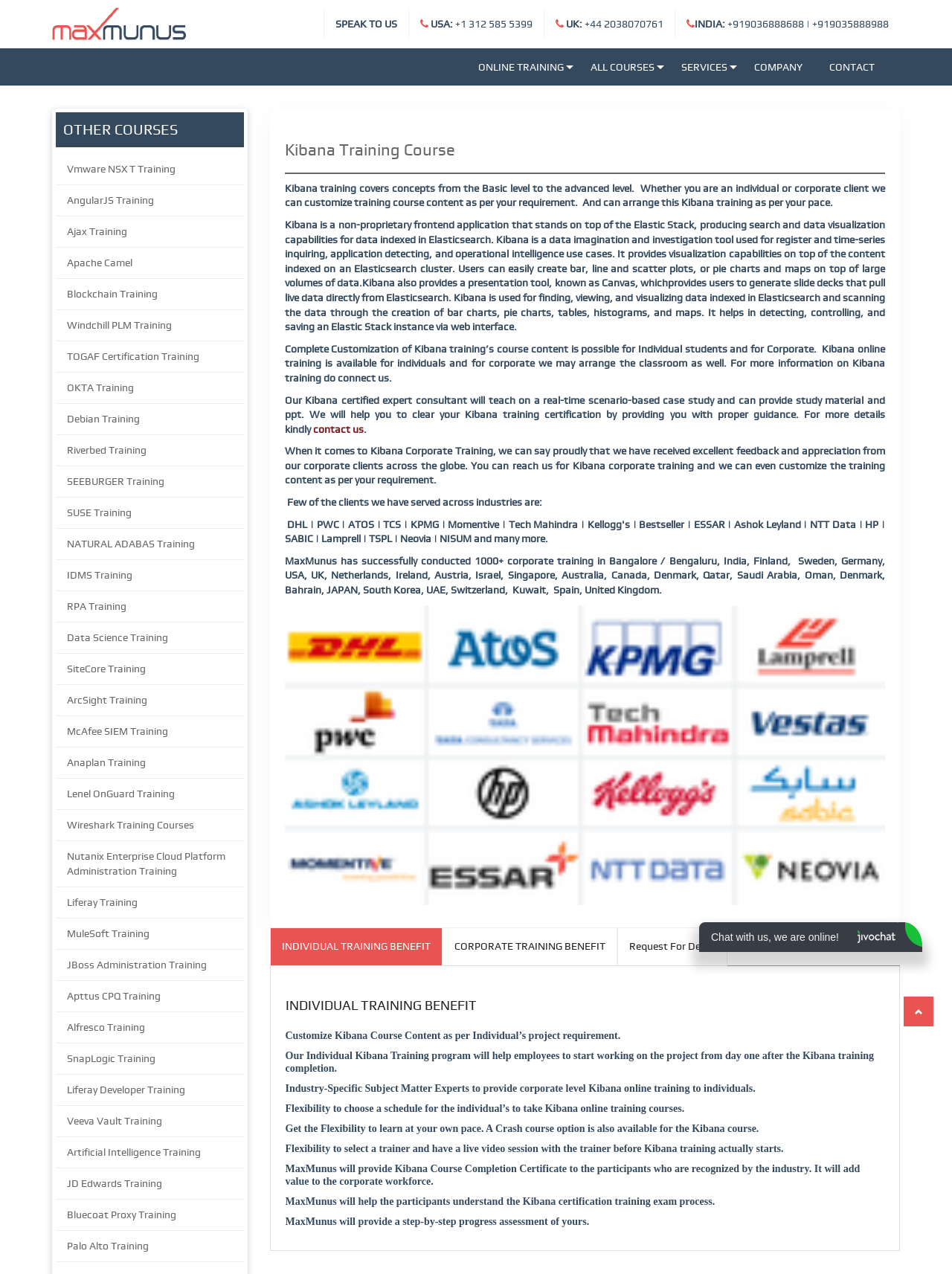Determine the bounding box coordinates of the target area to click to execute the following instruction: "request for demo."

[0.648, 0.728, 0.764, 0.758]